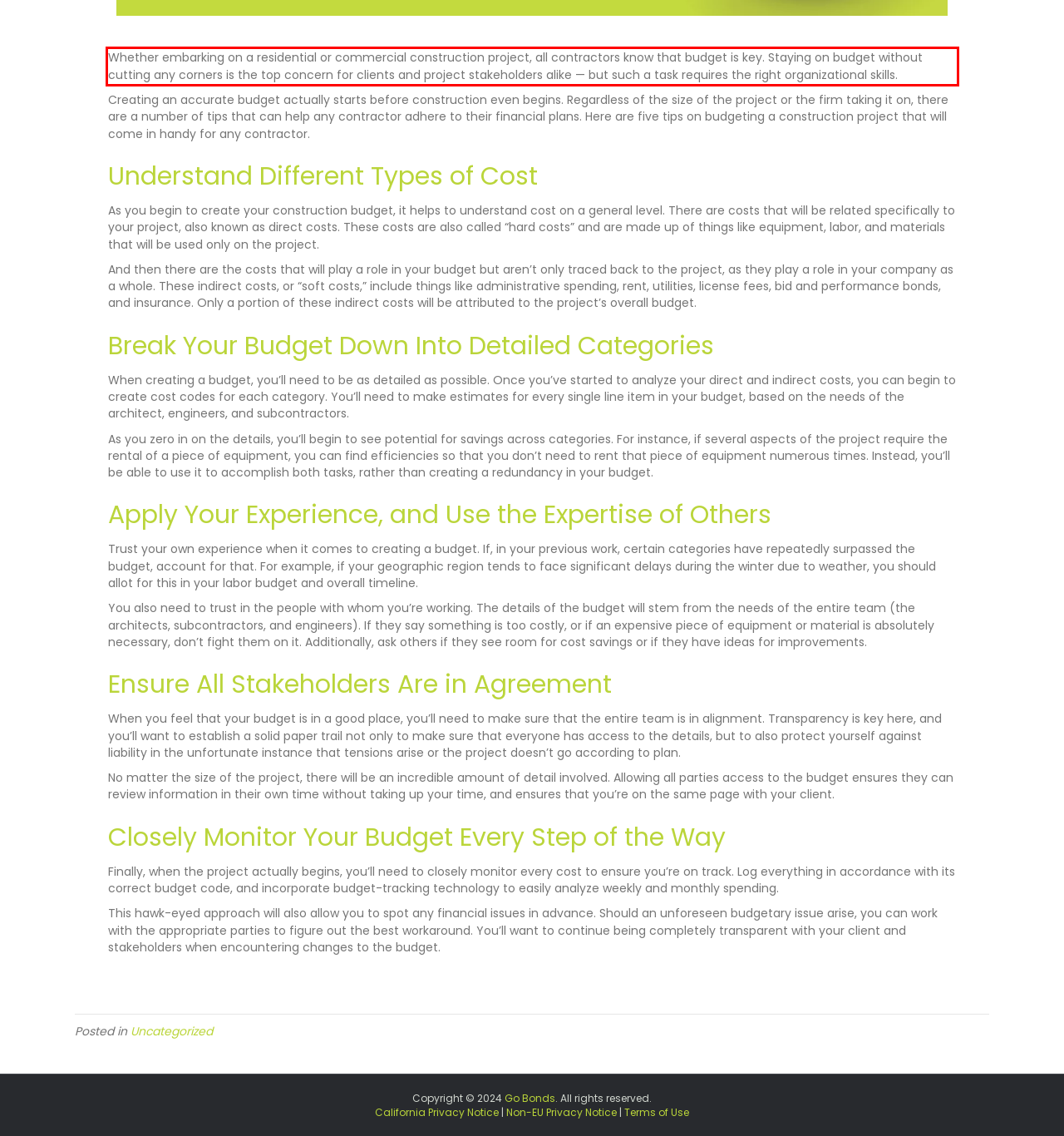Locate the red bounding box in the provided webpage screenshot and use OCR to determine the text content inside it.

Whether embarking on a residential or commercial construction project, all contractors know that budget is key. Staying on budget without cutting any corners is the top concern for clients and project stakeholders alike — but such a task requires the right organizational skills.